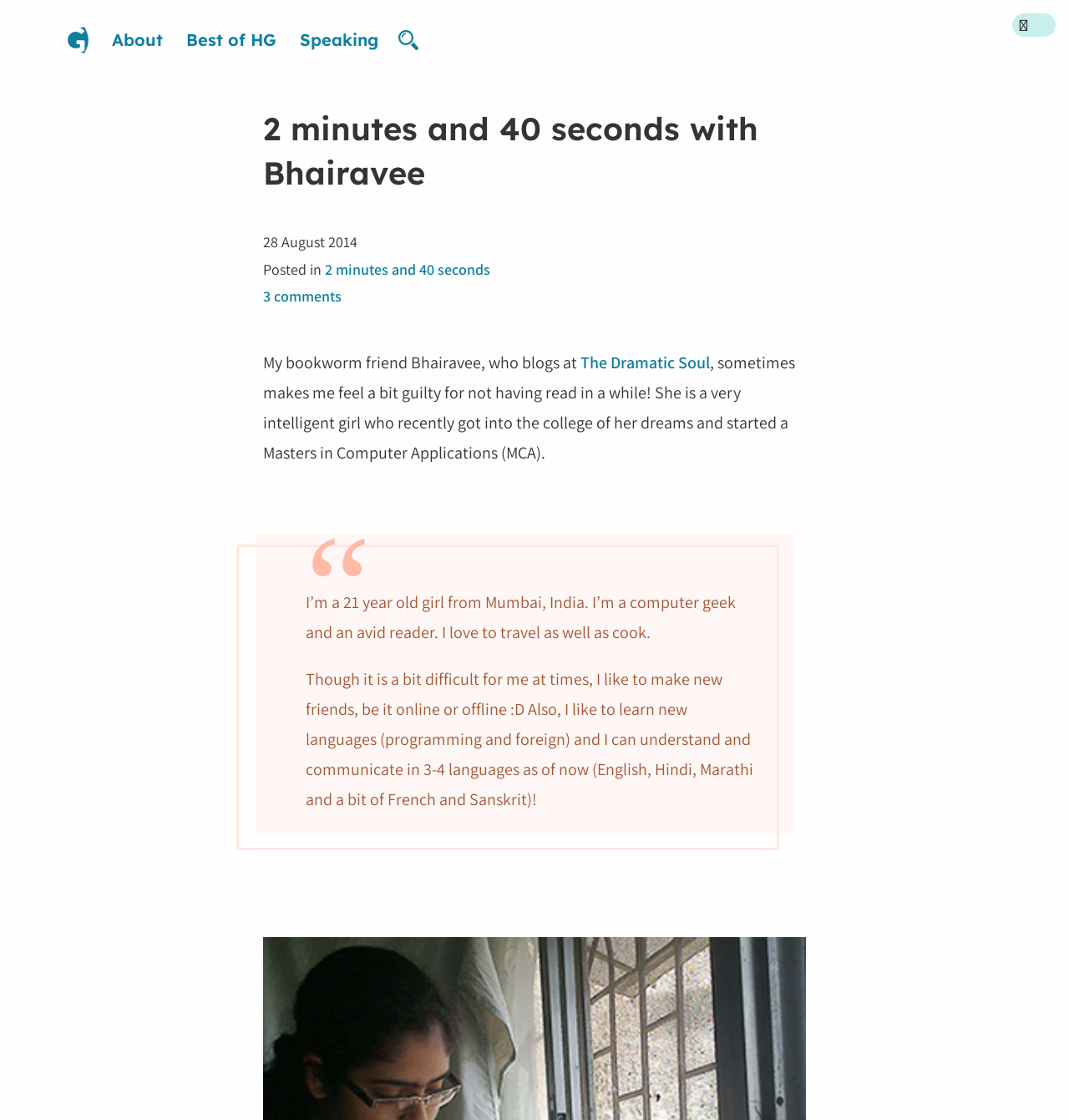Identify and provide the bounding box coordinates of the UI element described: "2 minutes and 40 seconds". The coordinates should be formatted as [left, top, right, bottom], with each number being a float between 0 and 1.

[0.304, 0.232, 0.458, 0.249]